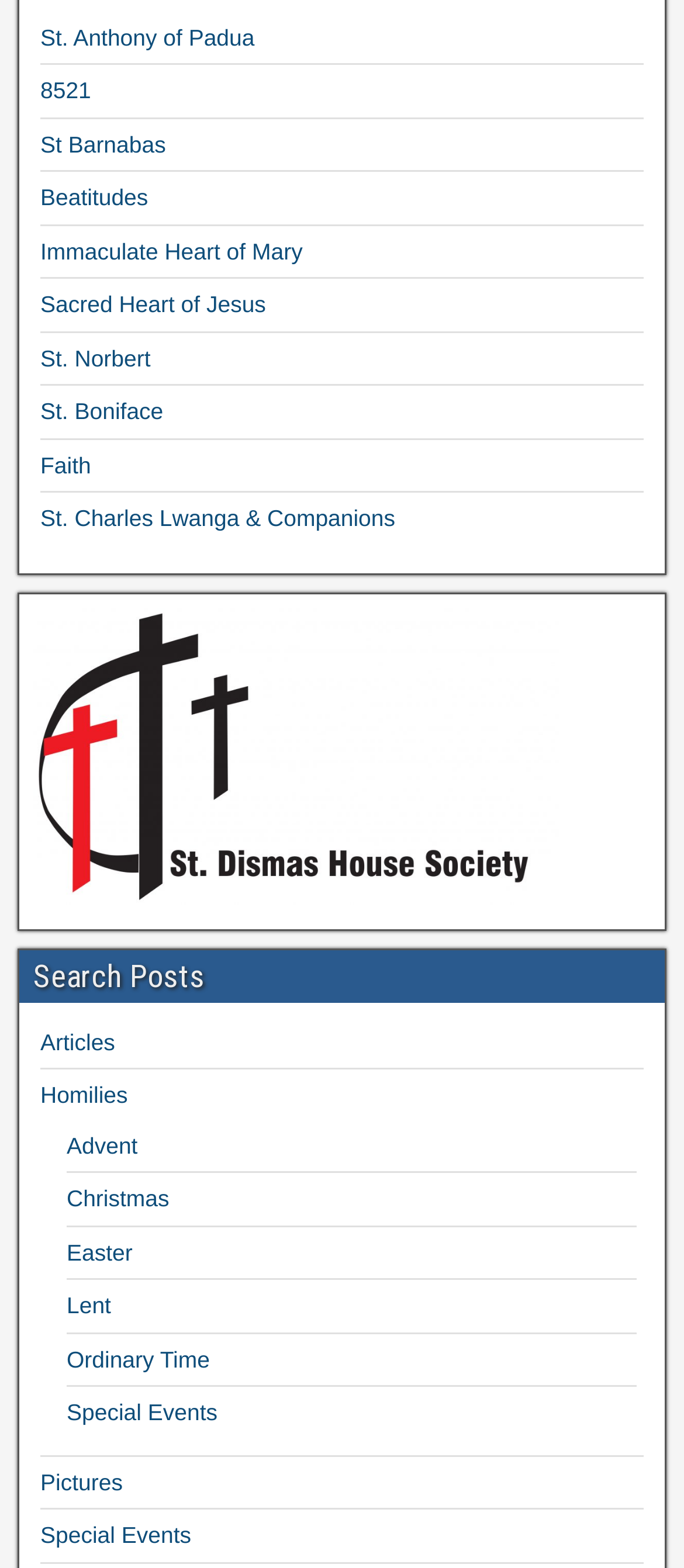Determine the coordinates of the bounding box for the clickable area needed to execute this instruction: "Explore pictures".

[0.059, 0.936, 0.179, 0.953]